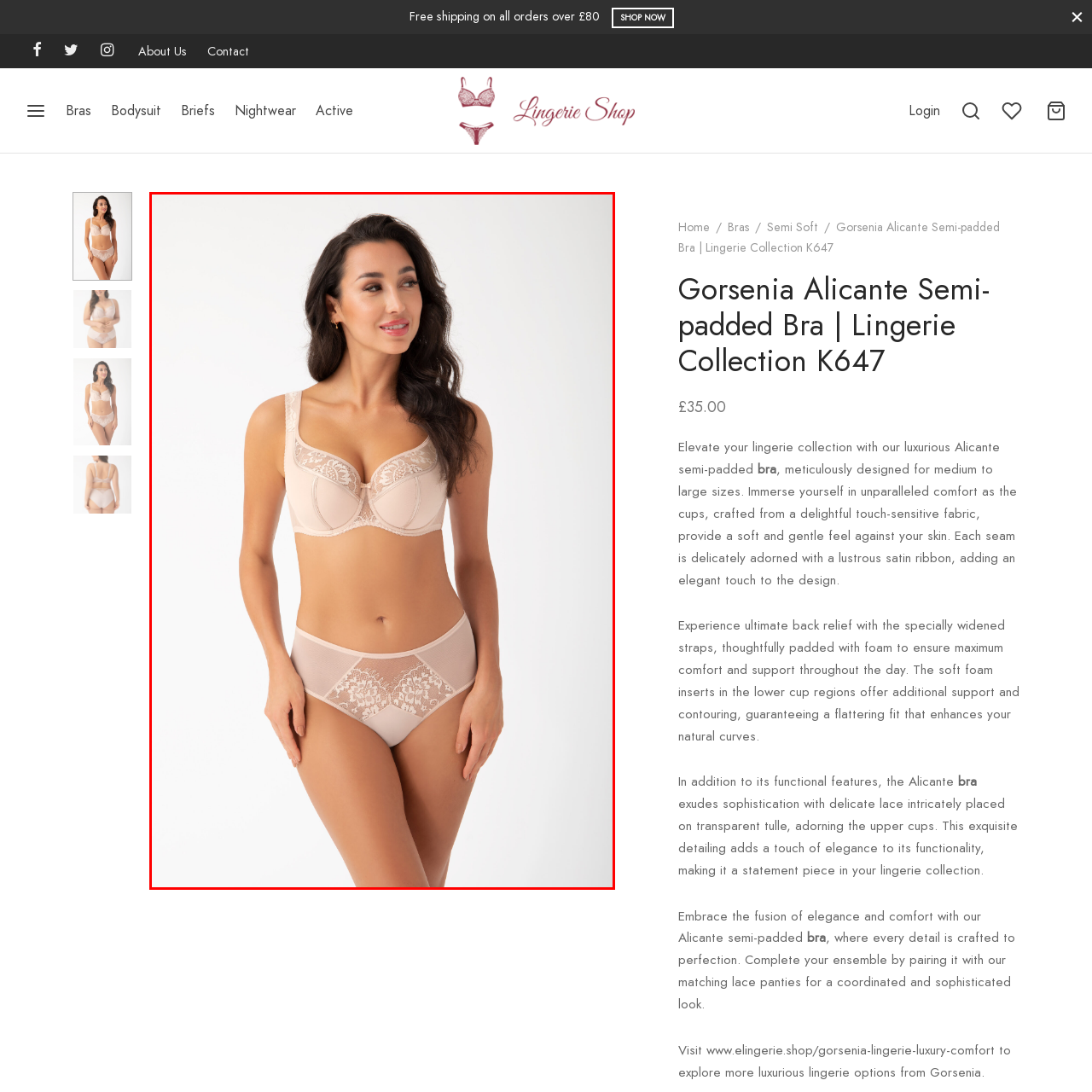Direct your attention to the image enclosed by the red boundary, What type of fabric is used for the cups? 
Answer concisely using a single word or phrase.

Soft, touch-sensitive